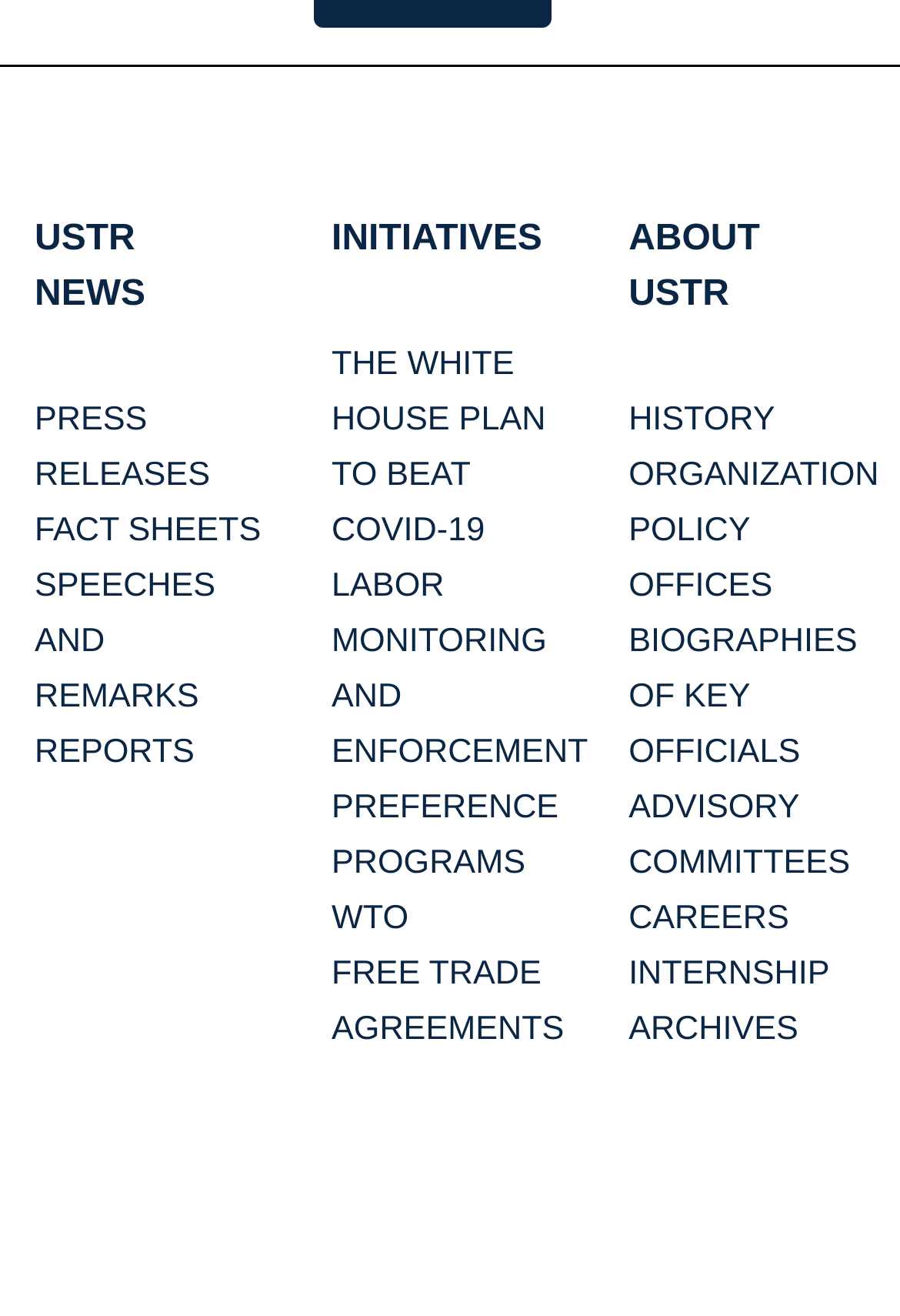How many categories are there on the top?
Using the image as a reference, answer the question with a short word or phrase.

3